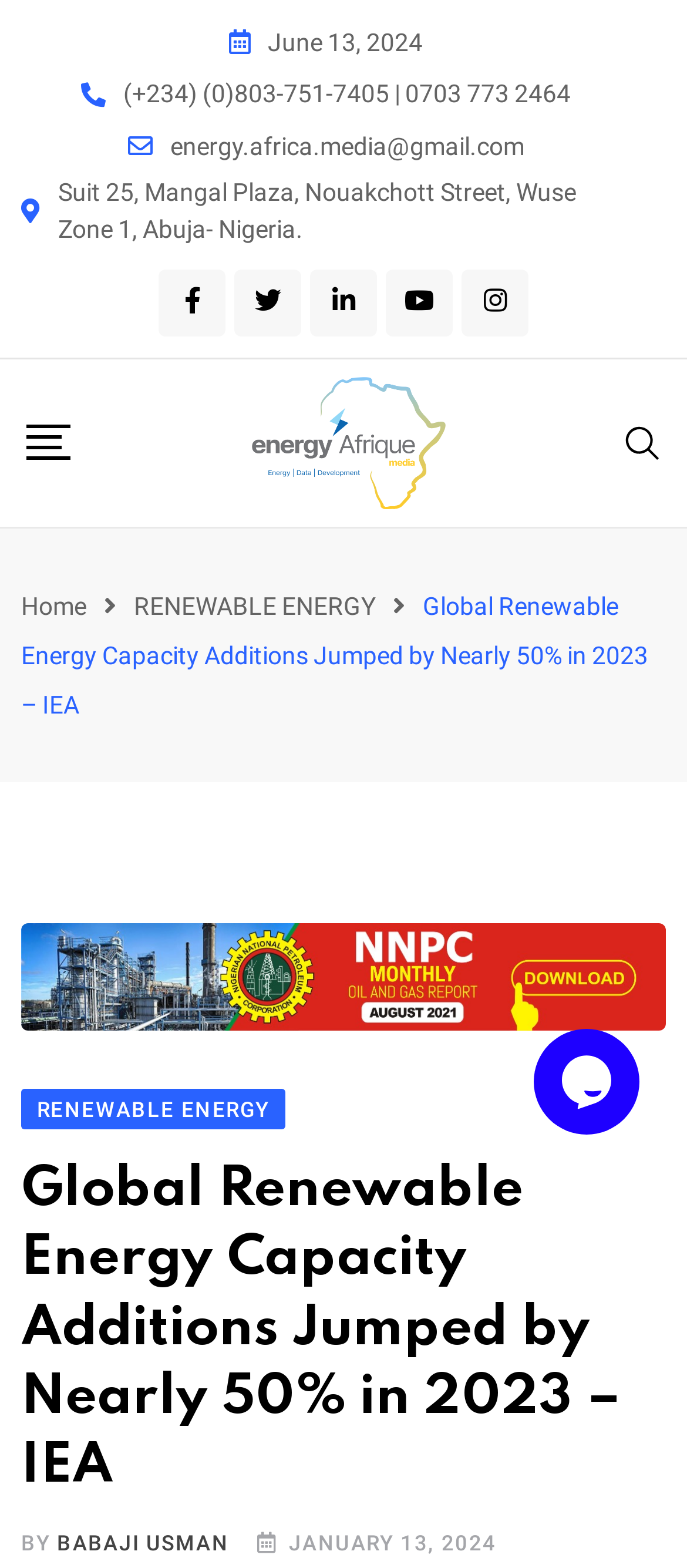Identify the bounding box coordinates for the UI element described as follows: Babaji Usman. Use the format (top-left x, top-left y, bottom-right x, bottom-right y) and ensure all values are floating point numbers between 0 and 1.

[0.083, 0.977, 0.333, 0.992]